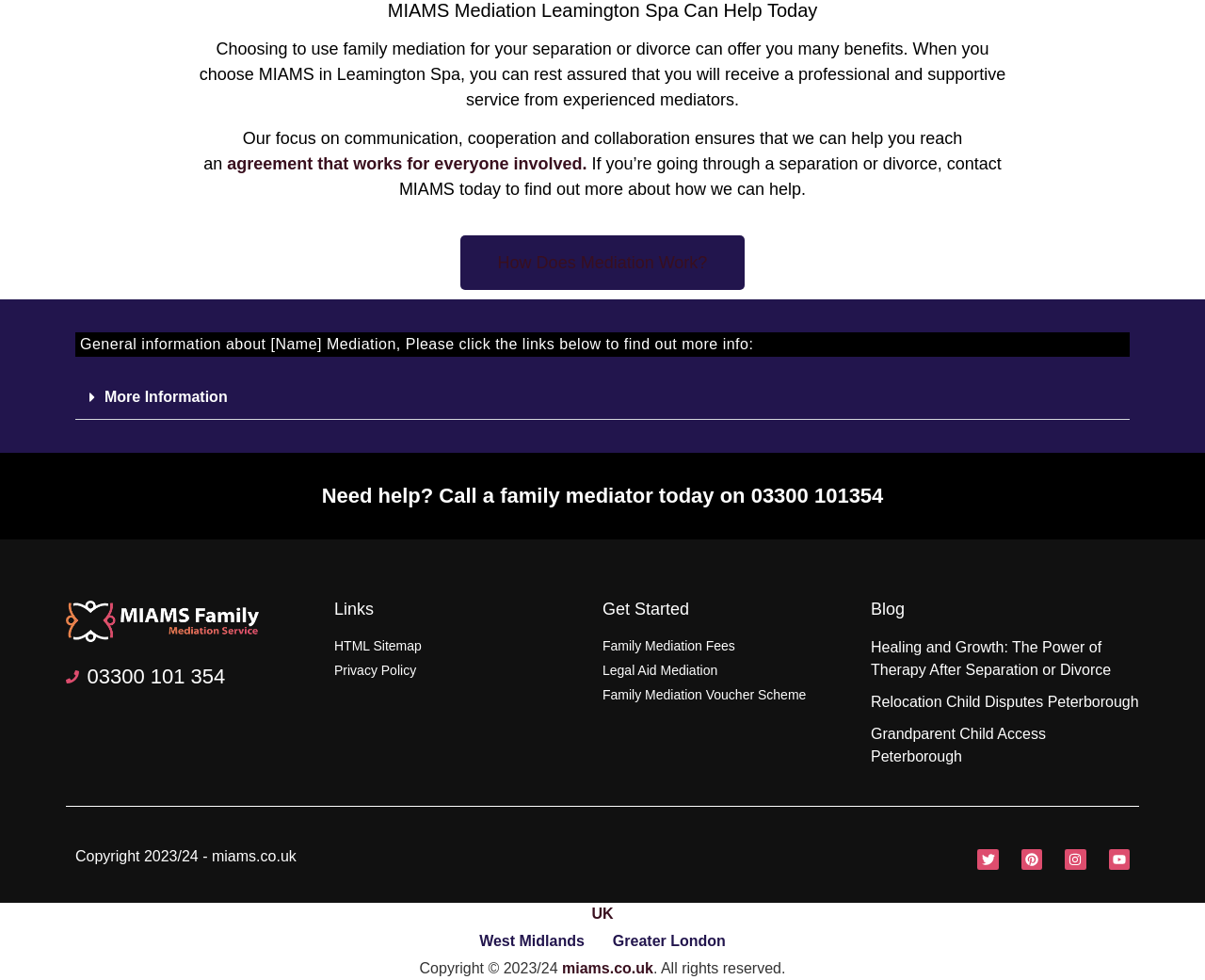Can you identify the bounding box coordinates of the clickable region needed to carry out this instruction: 'Read the blog post about healing and growth'? The coordinates should be four float numbers within the range of 0 to 1, stated as [left, top, right, bottom].

[0.723, 0.652, 0.922, 0.691]